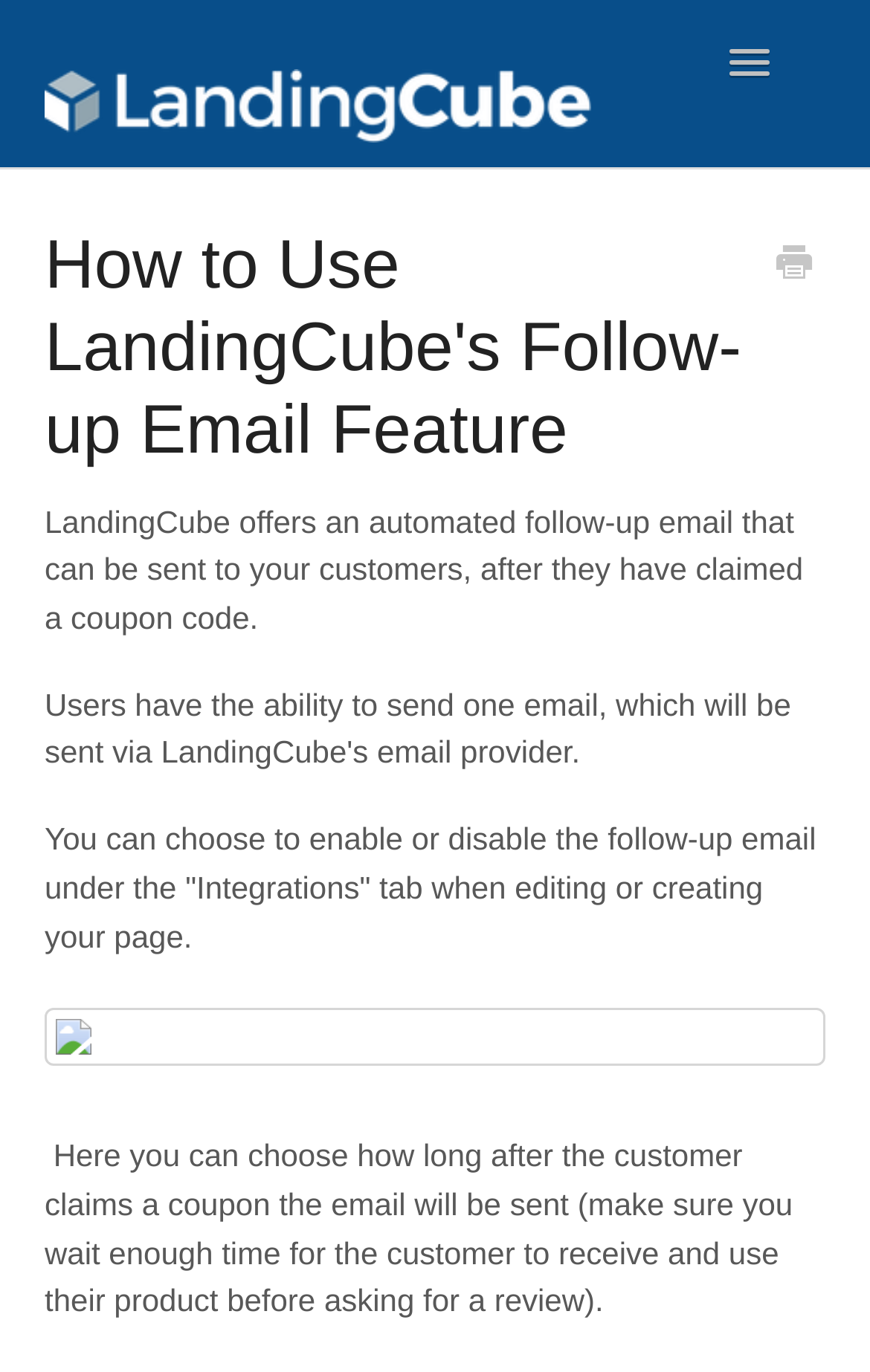Given the description "Contact", determine the bounding box of the corresponding UI element.

[0.4, 0.201, 0.6, 0.275]